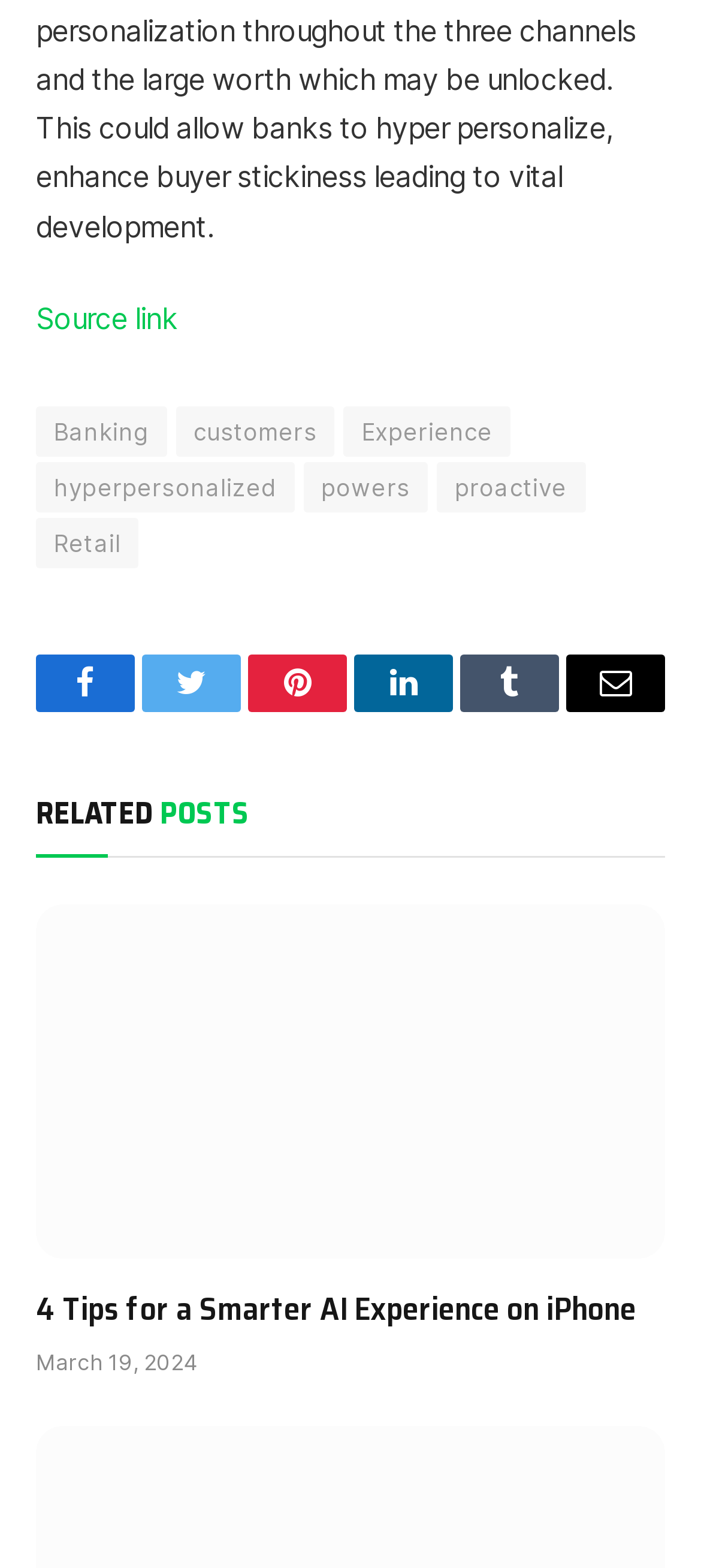What is the date of the related post?
Using the visual information, respond with a single word or phrase.

March 19, 2024